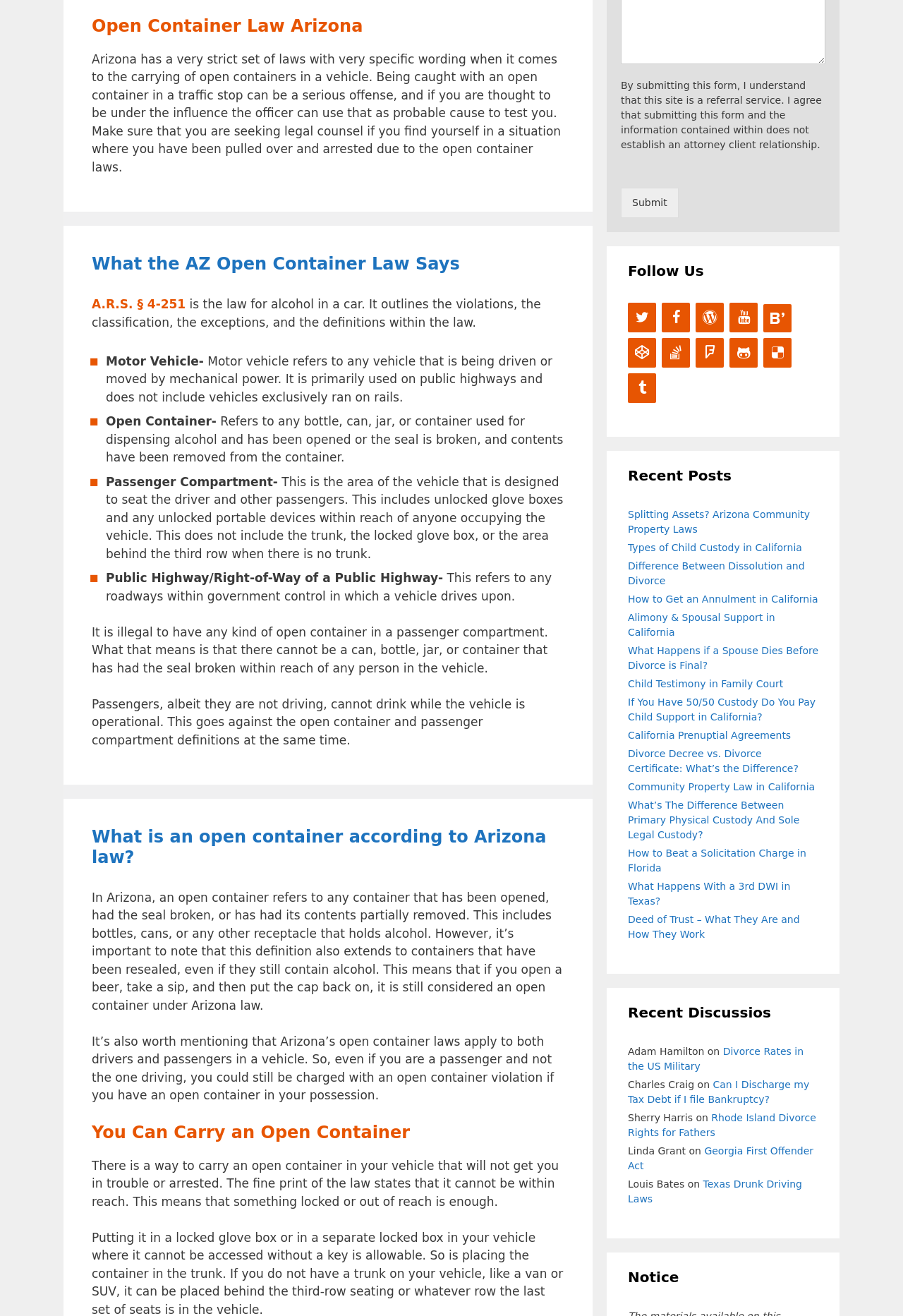Given the element description, predict the bounding box coordinates in the format (top-left x, top-left y, bottom-right x, bottom-right y), using floating point numbers between 0 and 1: Submit

[0.688, 0.143, 0.751, 0.166]